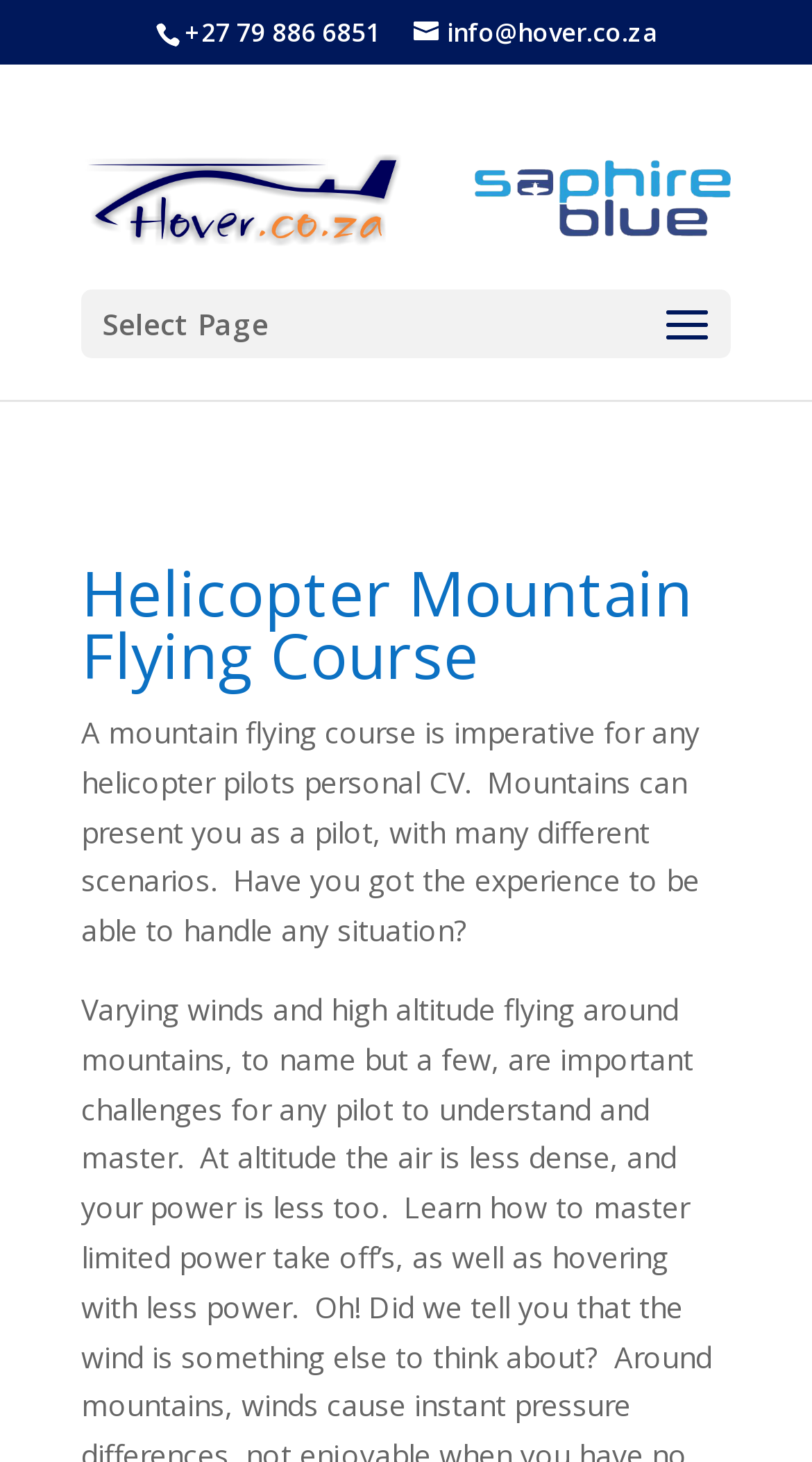What can present a pilot with many different scenarios?
Using the details from the image, give an elaborate explanation to answer the question.

I found the answer by reading the static text element with the bounding box coordinates [0.1, 0.487, 0.862, 0.65], which contains the text 'Mountains can present you as a pilot, with many different scenarios'.